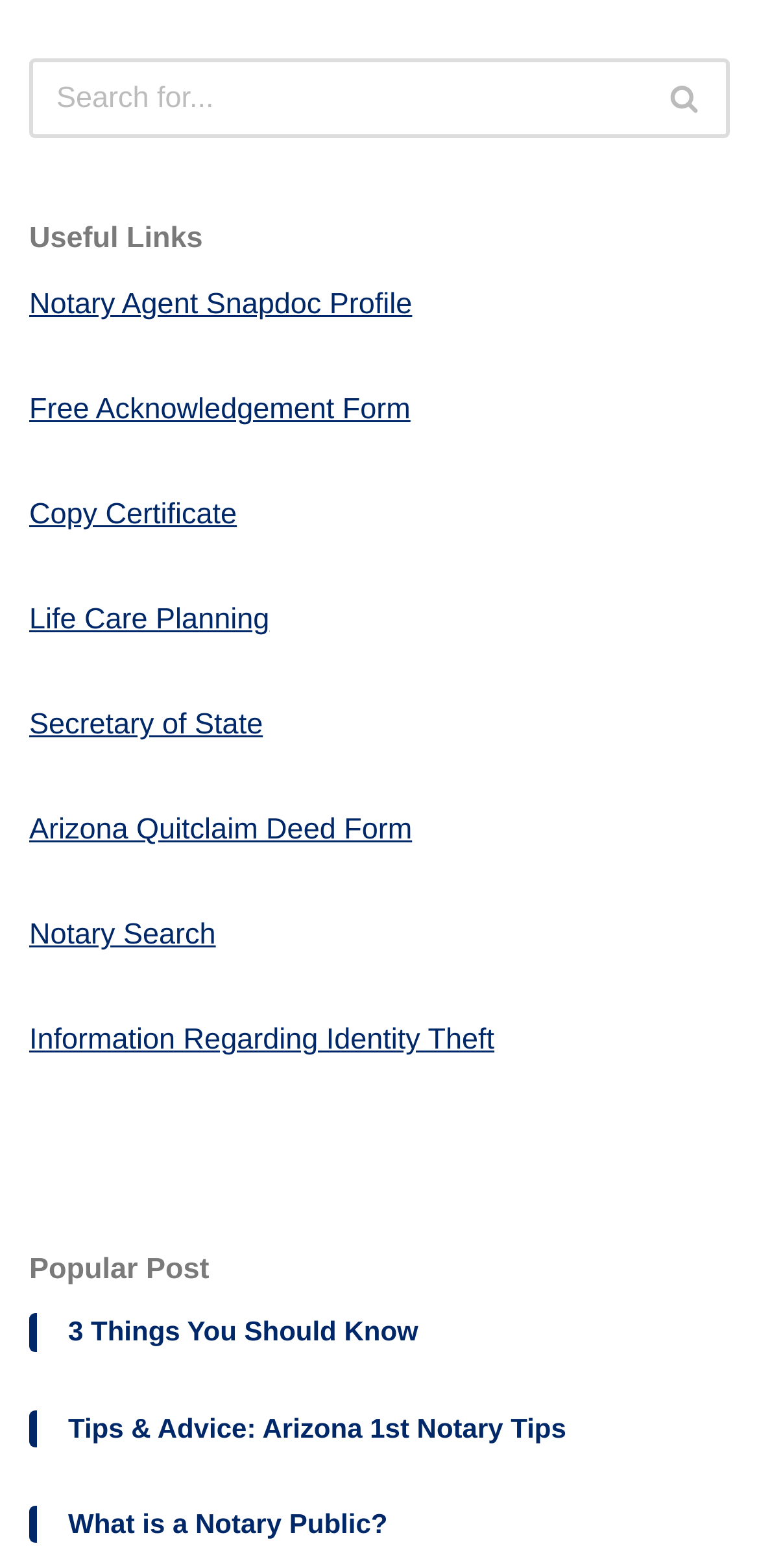Based on the provided description, "Copy Certificate", find the bounding box of the corresponding UI element in the screenshot.

[0.038, 0.318, 0.312, 0.339]